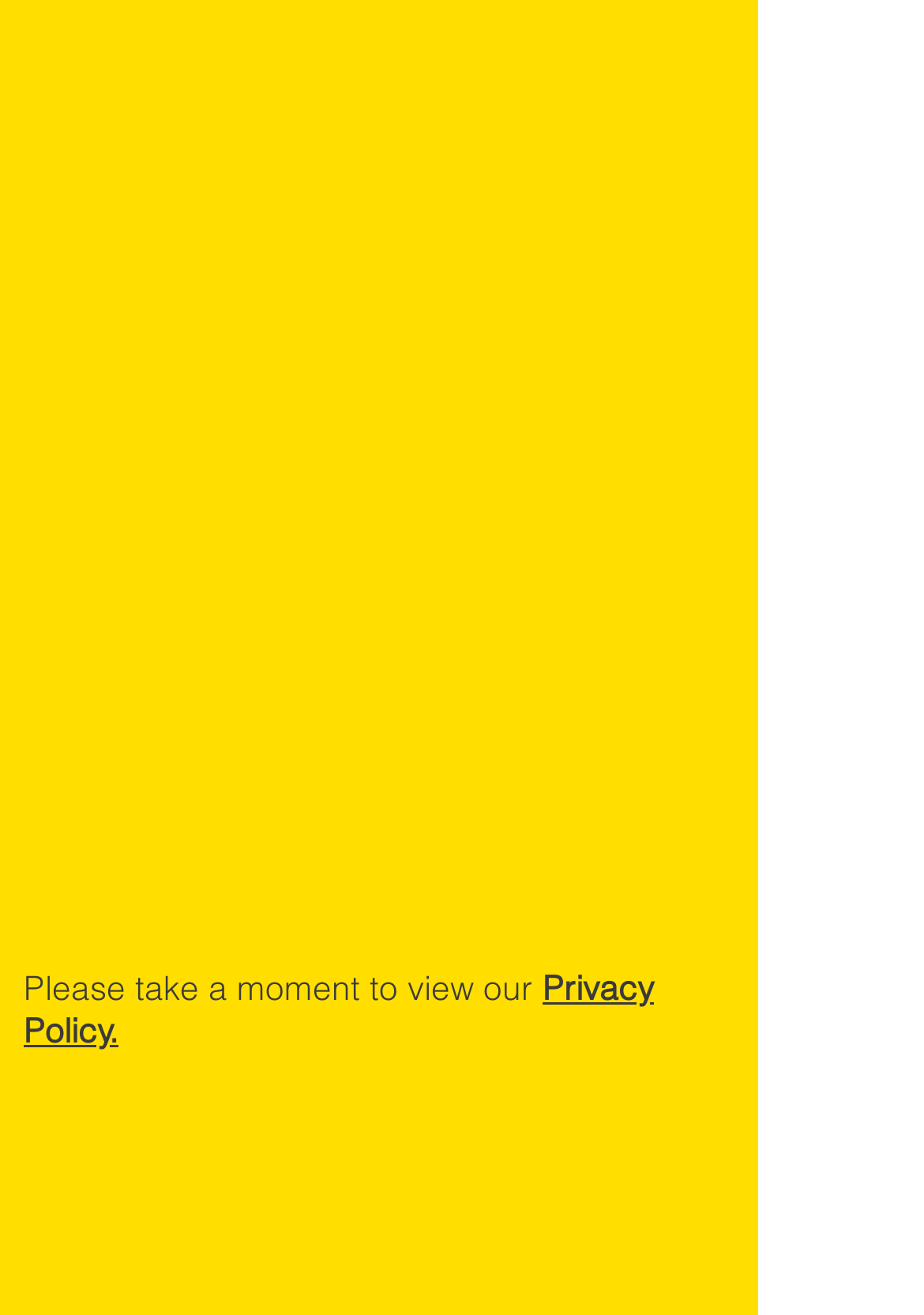Using the details from the image, please elaborate on the following question: What is the required field in the form?

The form contains several fields, including email, last name, phone, and message. The email field is marked as required, indicating that it must be filled in before the form can be submitted.